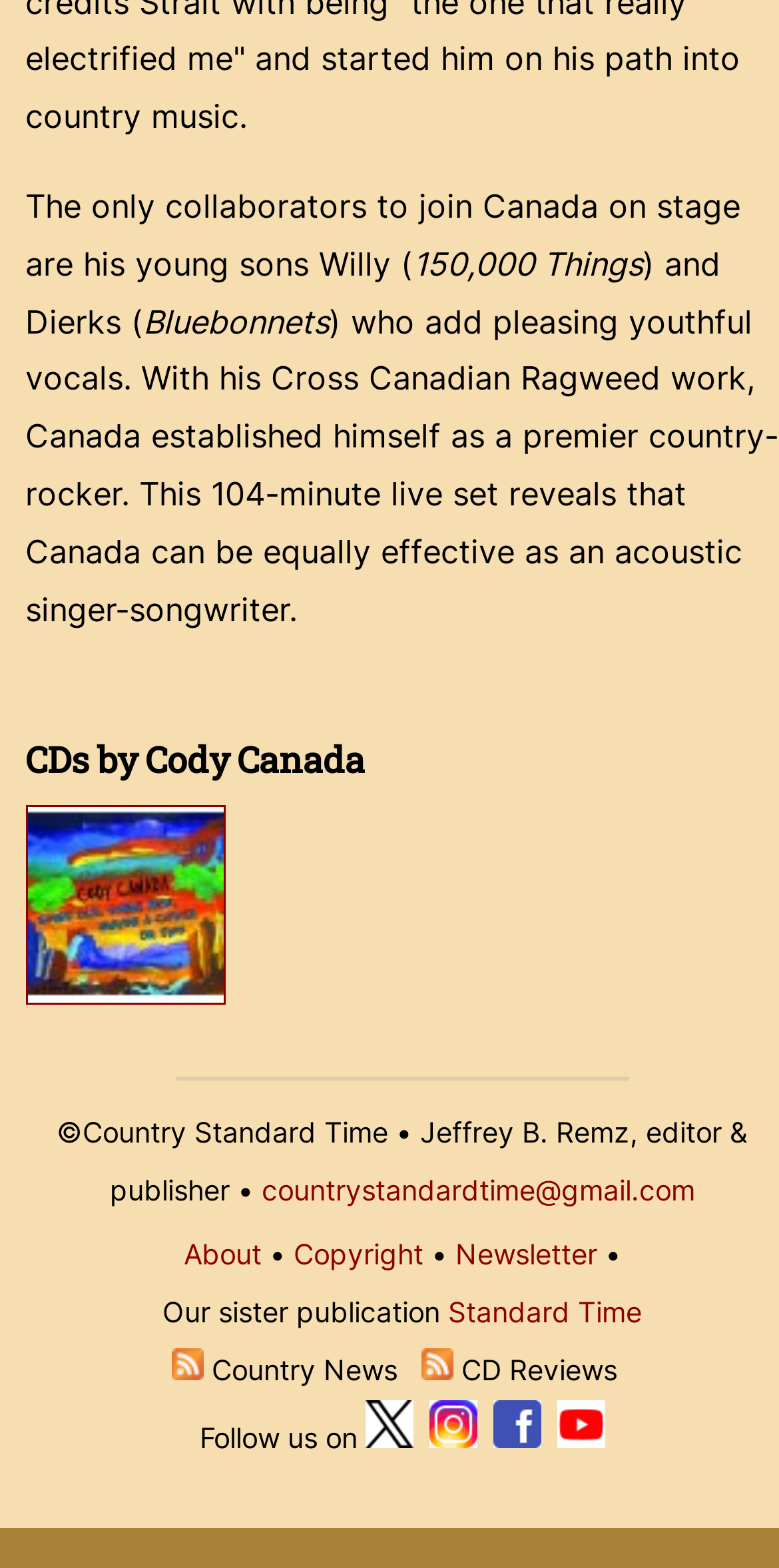Provide the bounding box coordinates of the section that needs to be clicked to accomplish the following instruction: "Follow Country Standard Time on Twitter."

[0.469, 0.906, 0.53, 0.927]